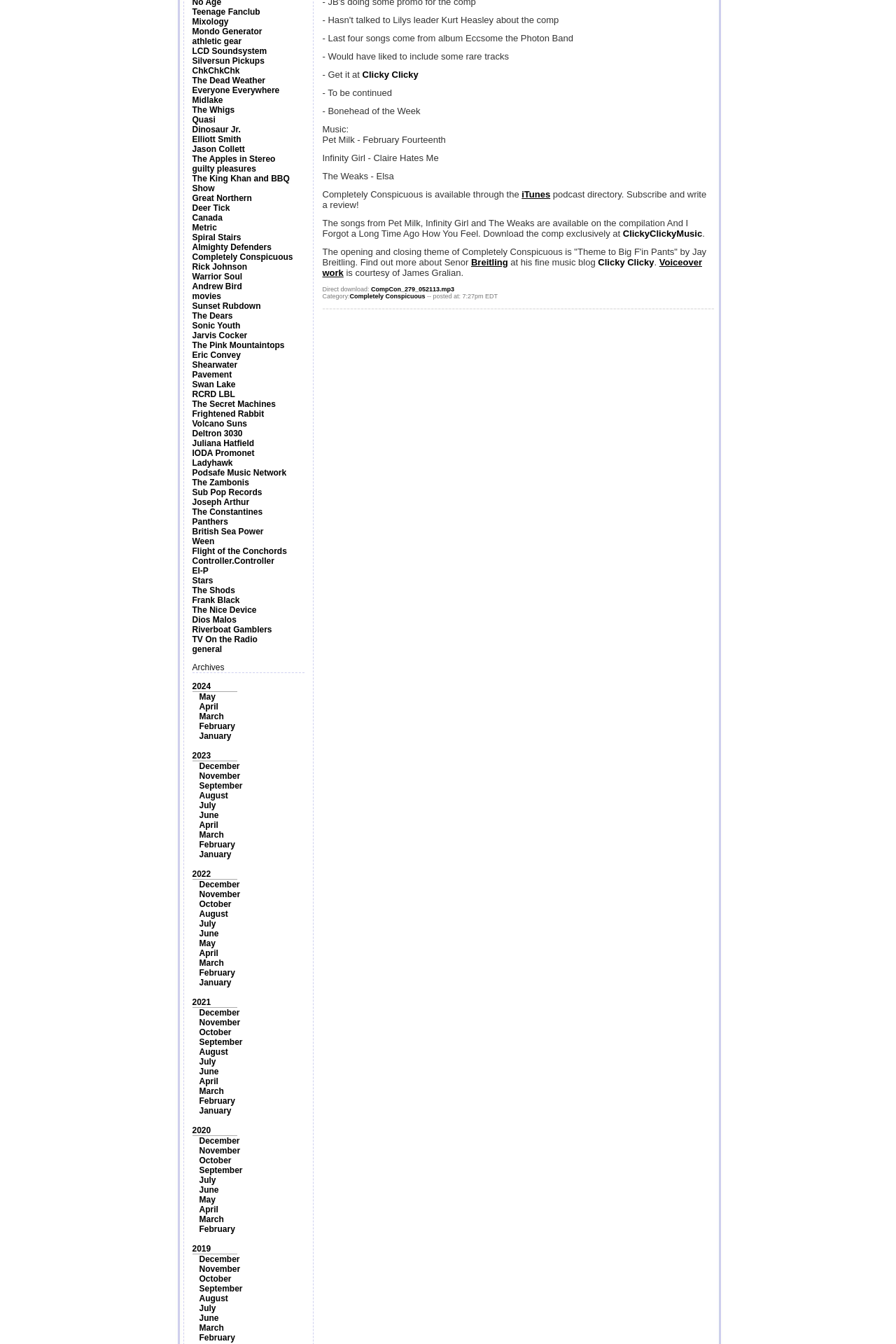Locate the bounding box of the user interface element based on this description: "Completely Conspicuous".

[0.39, 0.218, 0.475, 0.223]